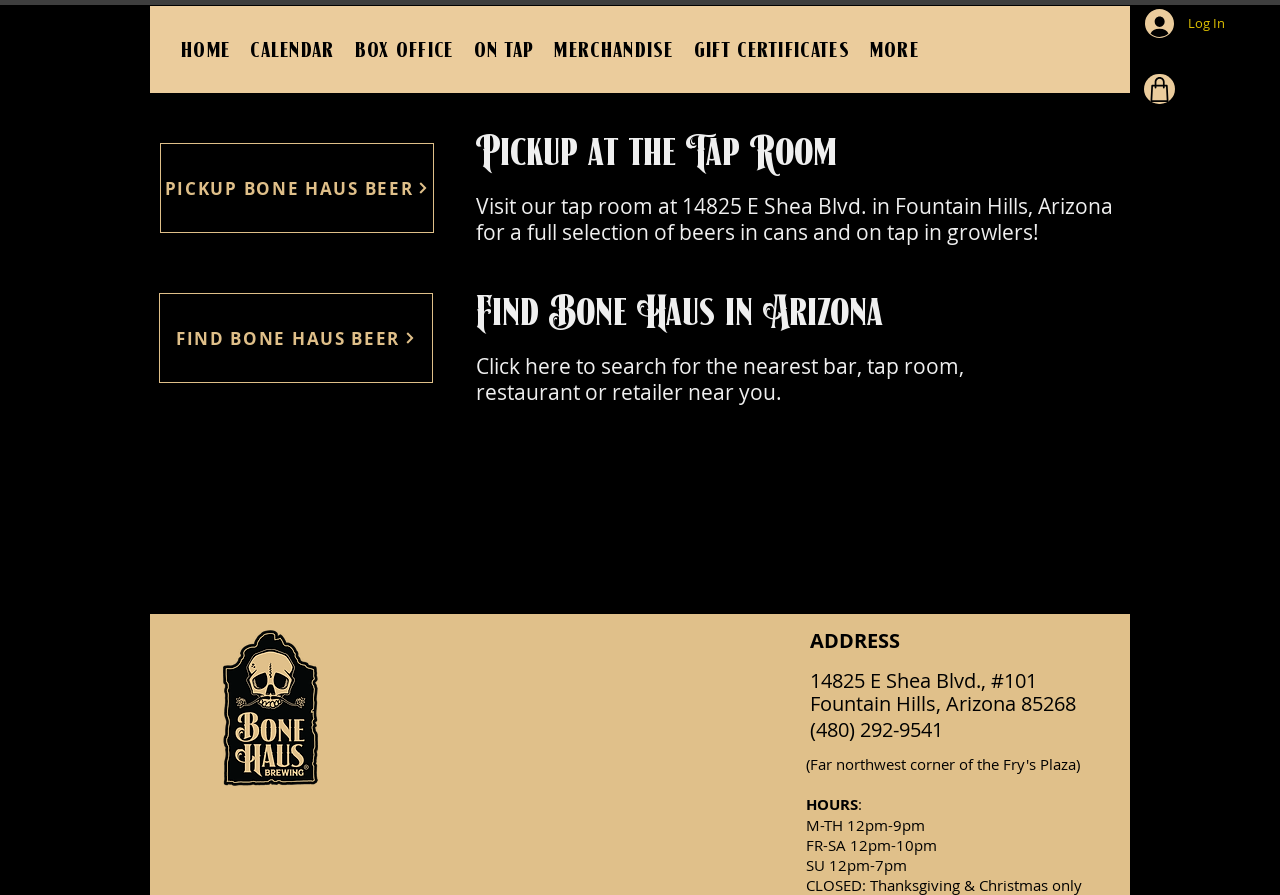Please answer the following question using a single word or phrase: 
What is the phone number of the brewery?

(480) 292-9541